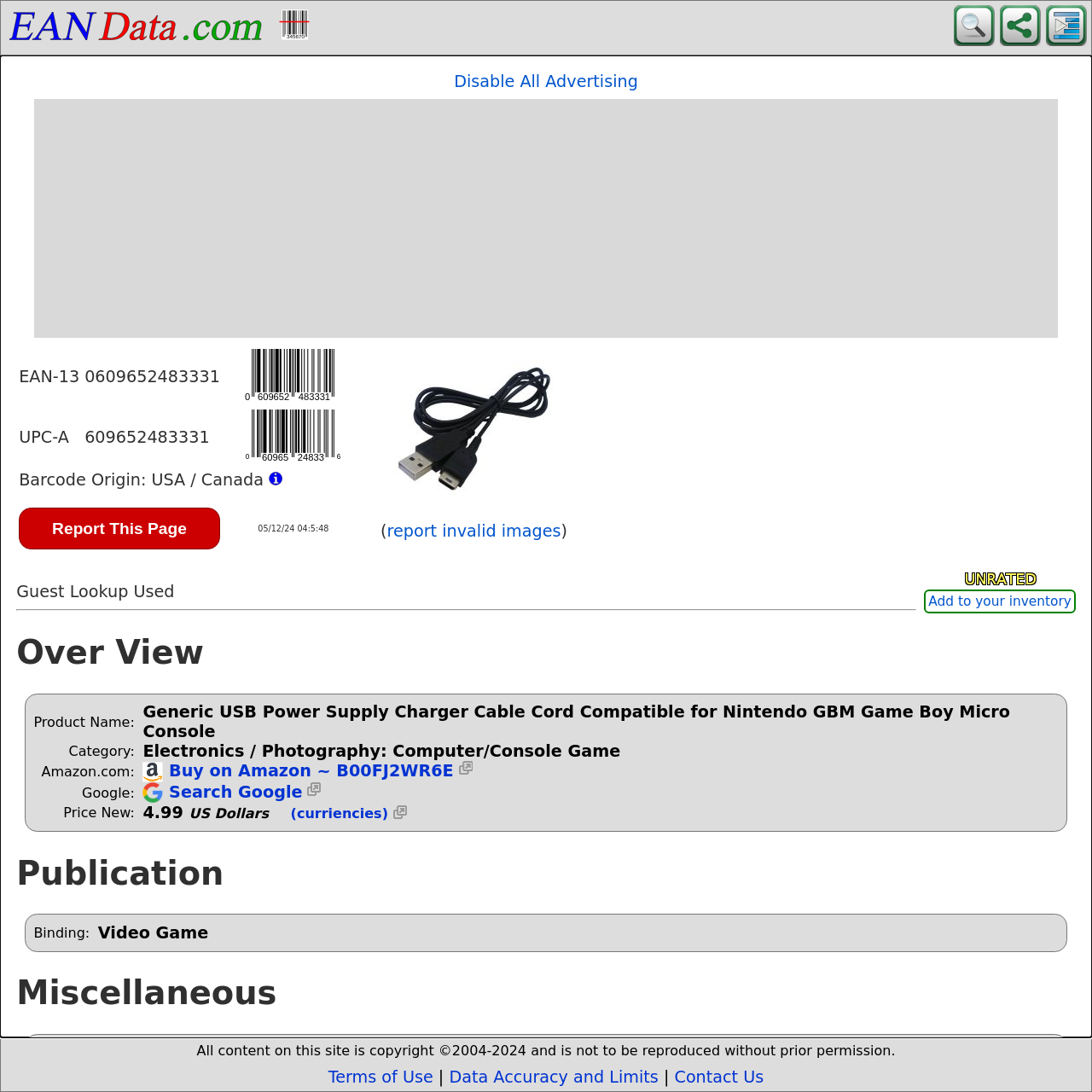What is the origin of the barcode?
Look at the image and construct a detailed response to the question.

I found the origin of the barcode by looking at the text content of the webpage, specifically in the section where the product information is displayed. The origin of the barcode is mentioned as 'USA / Canada'.